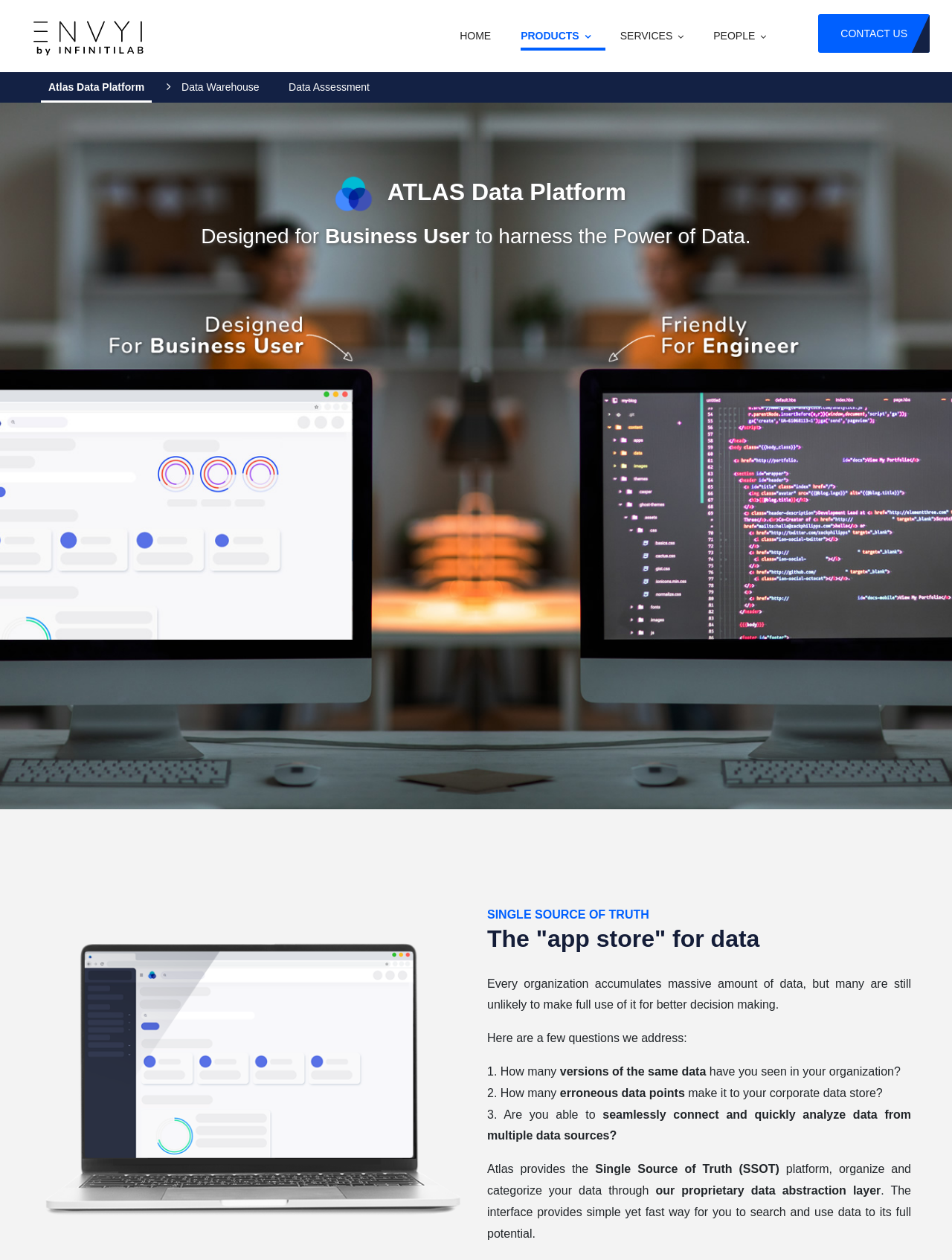What is the proprietary technology used by Atlas?
Based on the image, give a concise answer in the form of a single word or short phrase.

Data abstraction layer